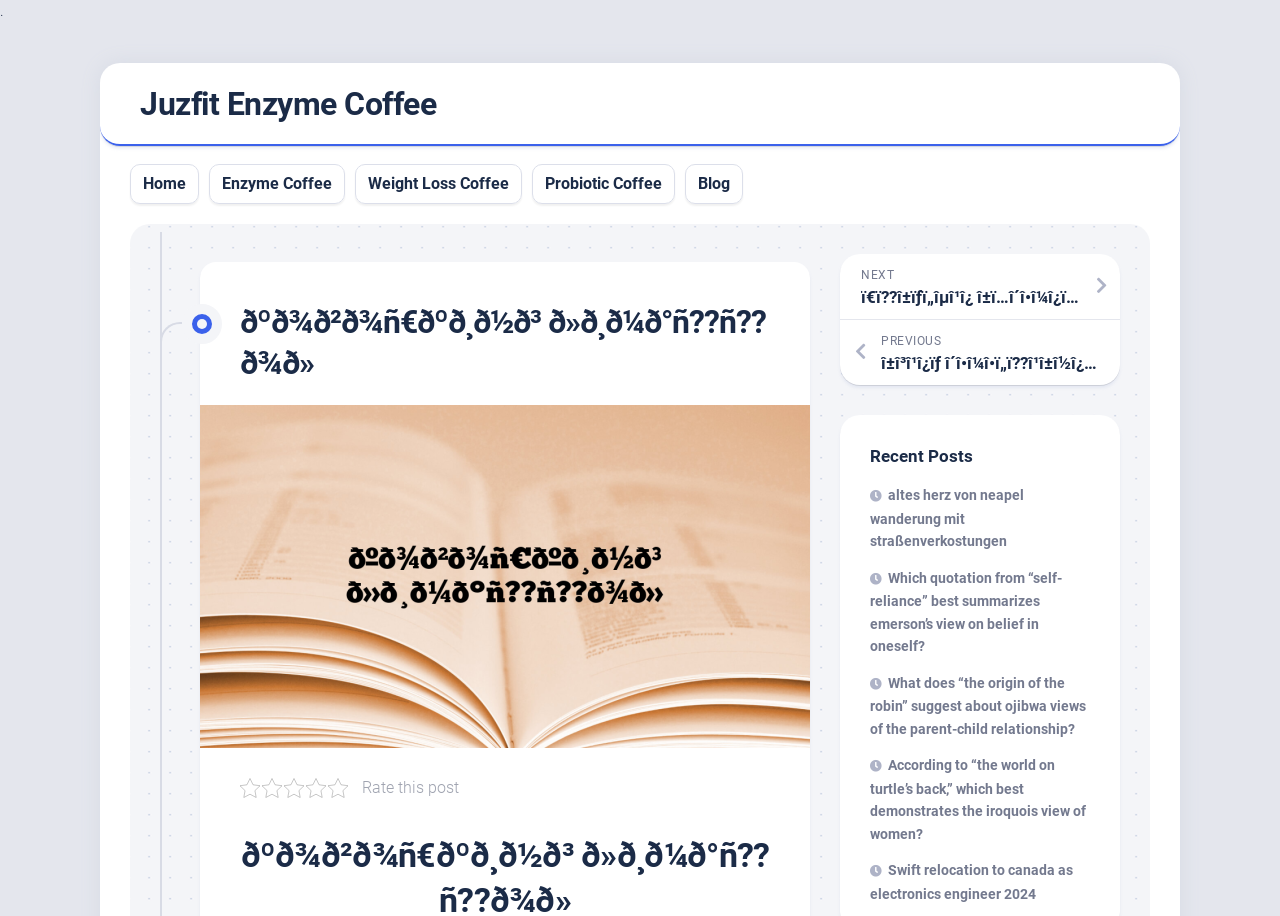How many recent posts are listed on the page?
Answer the question with a detailed explanation, including all necessary information.

I counted the number of links below the 'Recent Posts' section and found that there are 5 recent posts listed on the page.